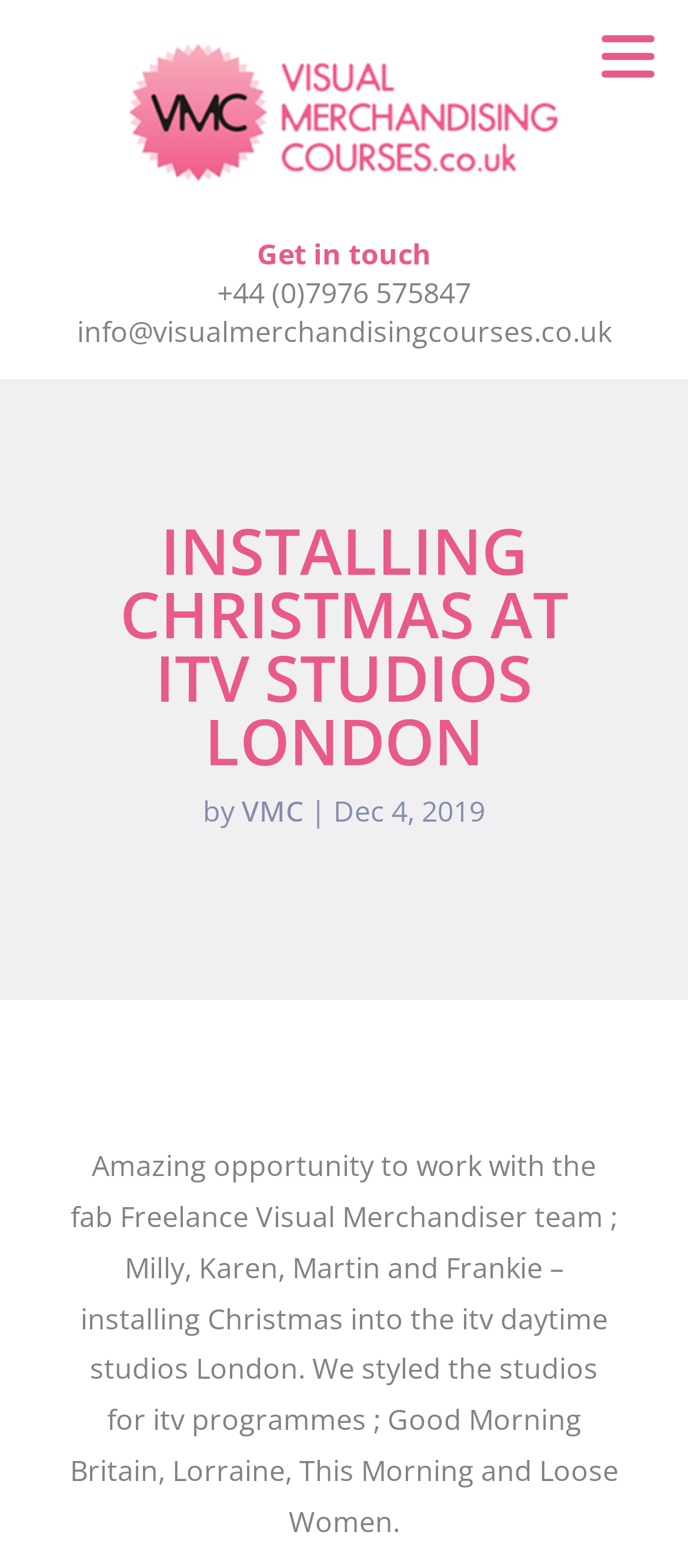Please identify the primary heading of the webpage and give its text content.

INSTALLING CHRISTMAS AT ITV STUDIOS LONDON